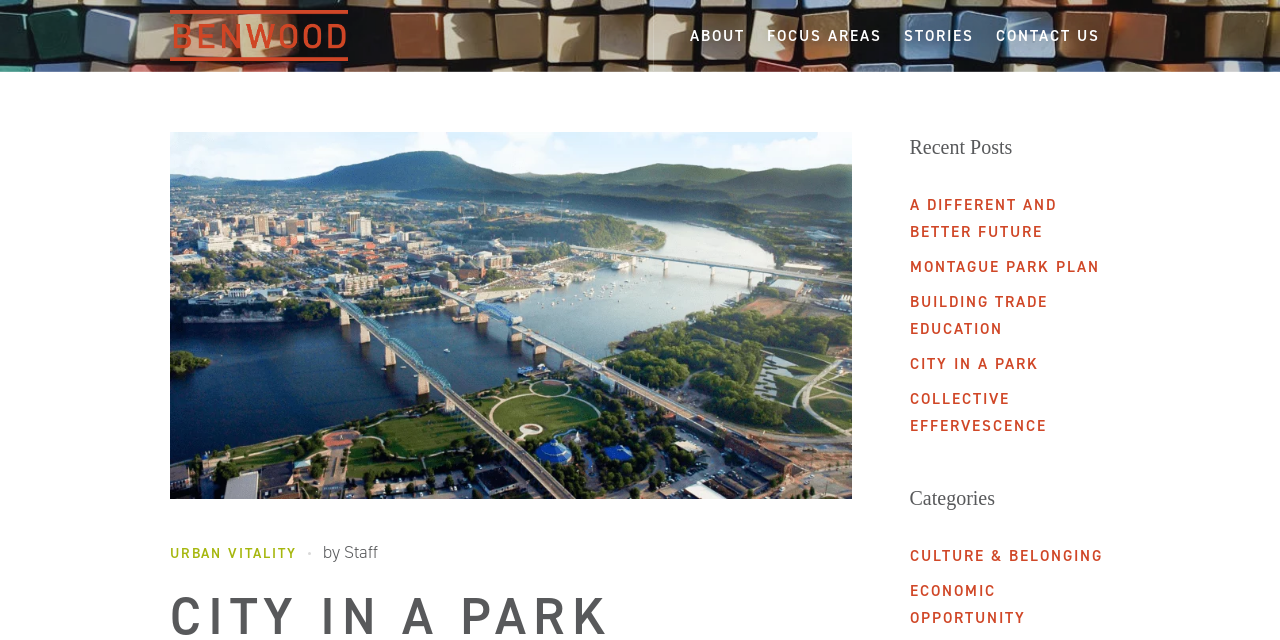Using the information in the image, give a comprehensive answer to the question: 
How many focus areas are listed?

The webpage has a navigation menu at the top with links to 'ABOUT', 'FOCUS AREAS', 'STORIES', and 'CONTACT US'. Under 'FOCUS AREAS', there are 5 links listed: 'URBAN VITALITY', 'CULTURE & BELONGING', and 'ECONOMIC OPPORTUNITY', which suggests that there are 5 focus areas.